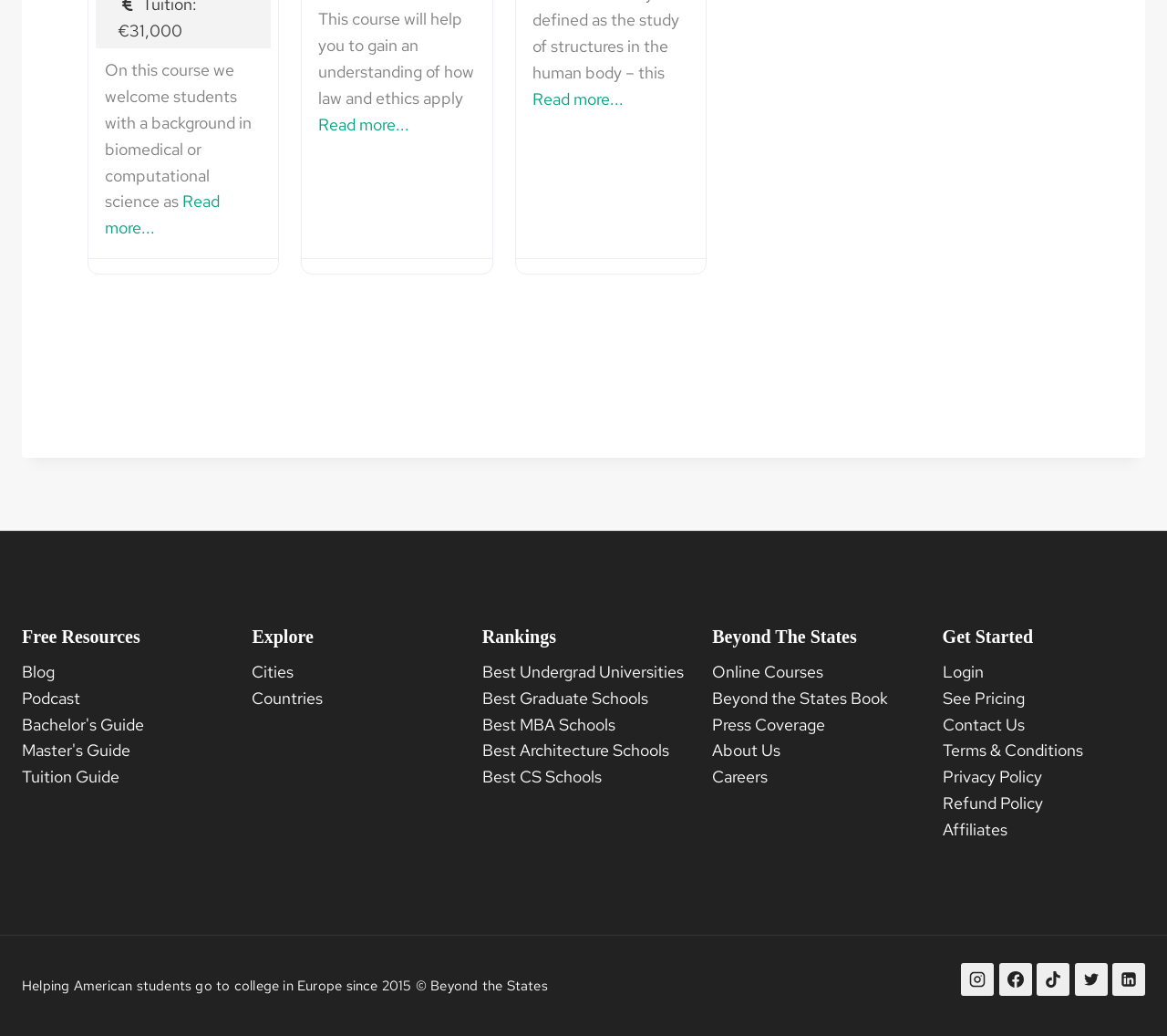Please specify the bounding box coordinates of the clickable region necessary for completing the following instruction: "Explore cities". The coordinates must consist of four float numbers between 0 and 1, i.e., [left, top, right, bottom].

[0.216, 0.637, 0.252, 0.658]